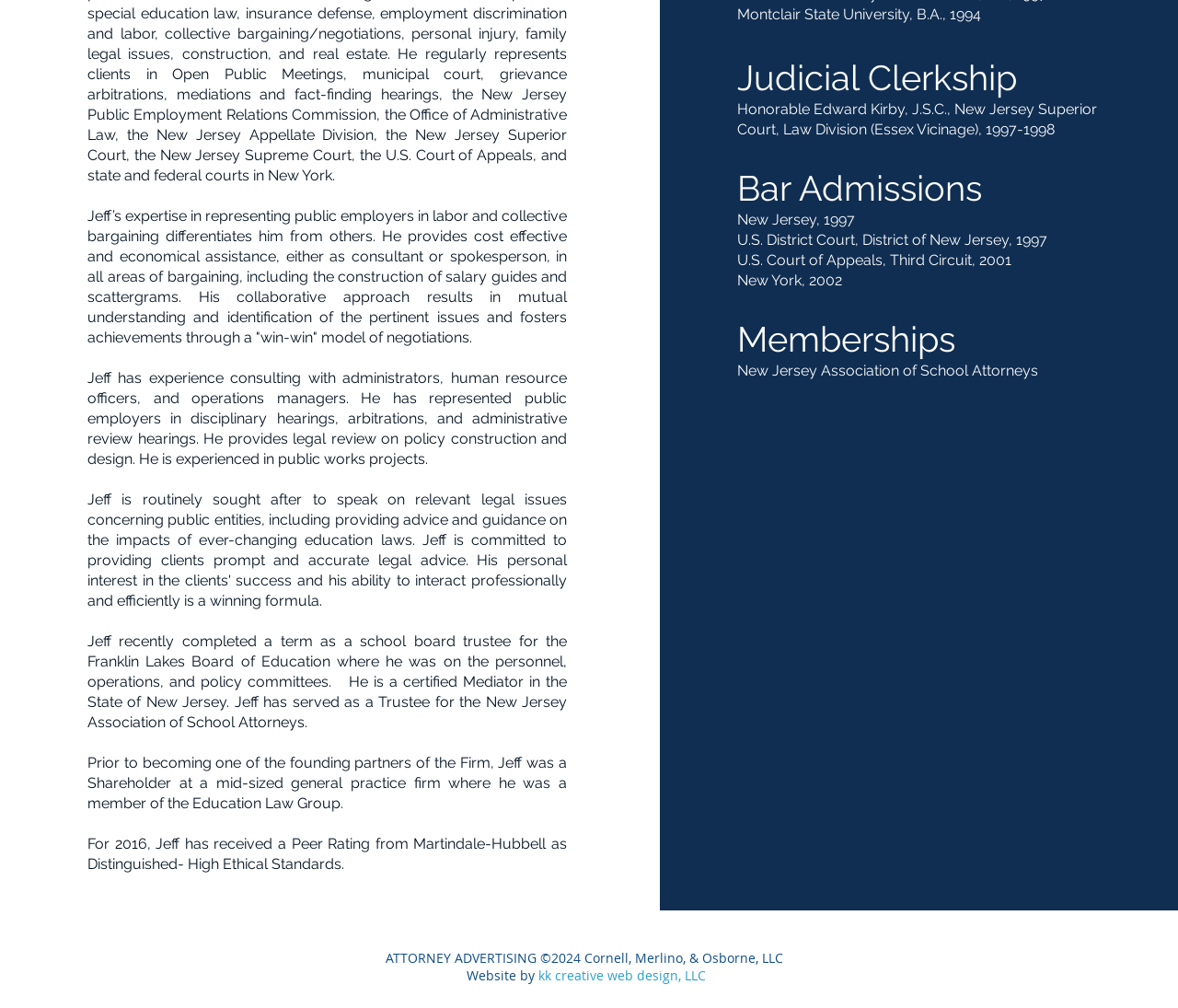Identify and provide the bounding box coordinates of the UI element described: "kk creative". The coordinates should be formatted as [left, top, right, bottom], with each number being a float between 0 and 1.

[0.457, 0.959, 0.515, 0.976]